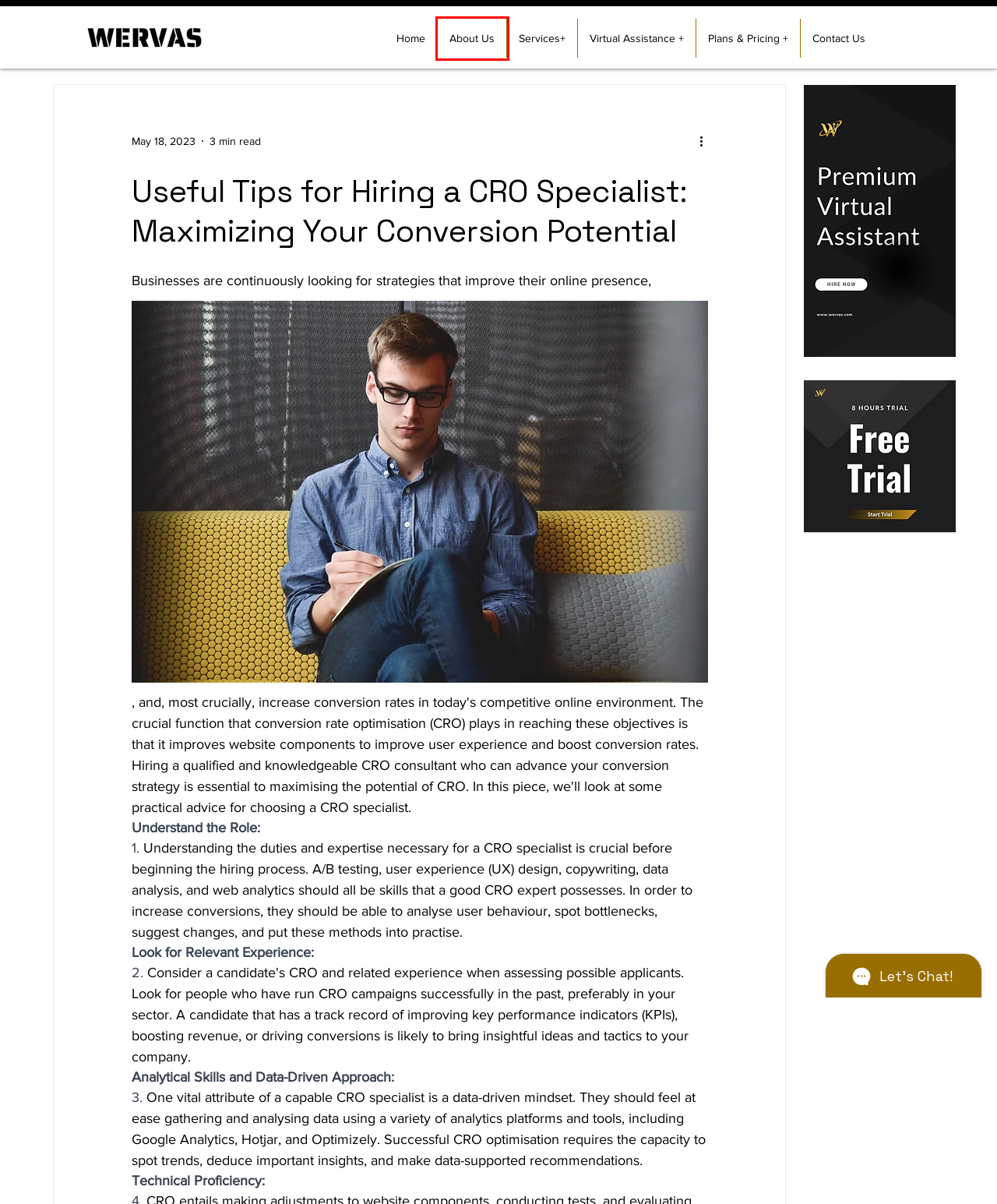Examine the screenshot of a webpage with a red bounding box around a UI element. Select the most accurate webpage description that corresponds to the new page after clicking the highlighted element. Here are the choices:
A. Unveiling the Impact of Virtual Assistants in Healthcare: Challenges and Opportunities
B. The Future of Work: Virtual Assistants and the Gig Economy
C. Terms & Conditions | Wervas
D. Premium Virtual Assistant Services | Wervas
E. Contact Us | Wervas
F. Careers | Wervas
G. Save Time and Boost Productivity: The Power of Virtual Assistants
H. Hire Virtual Assistant | Indian Virtual Assistant

H